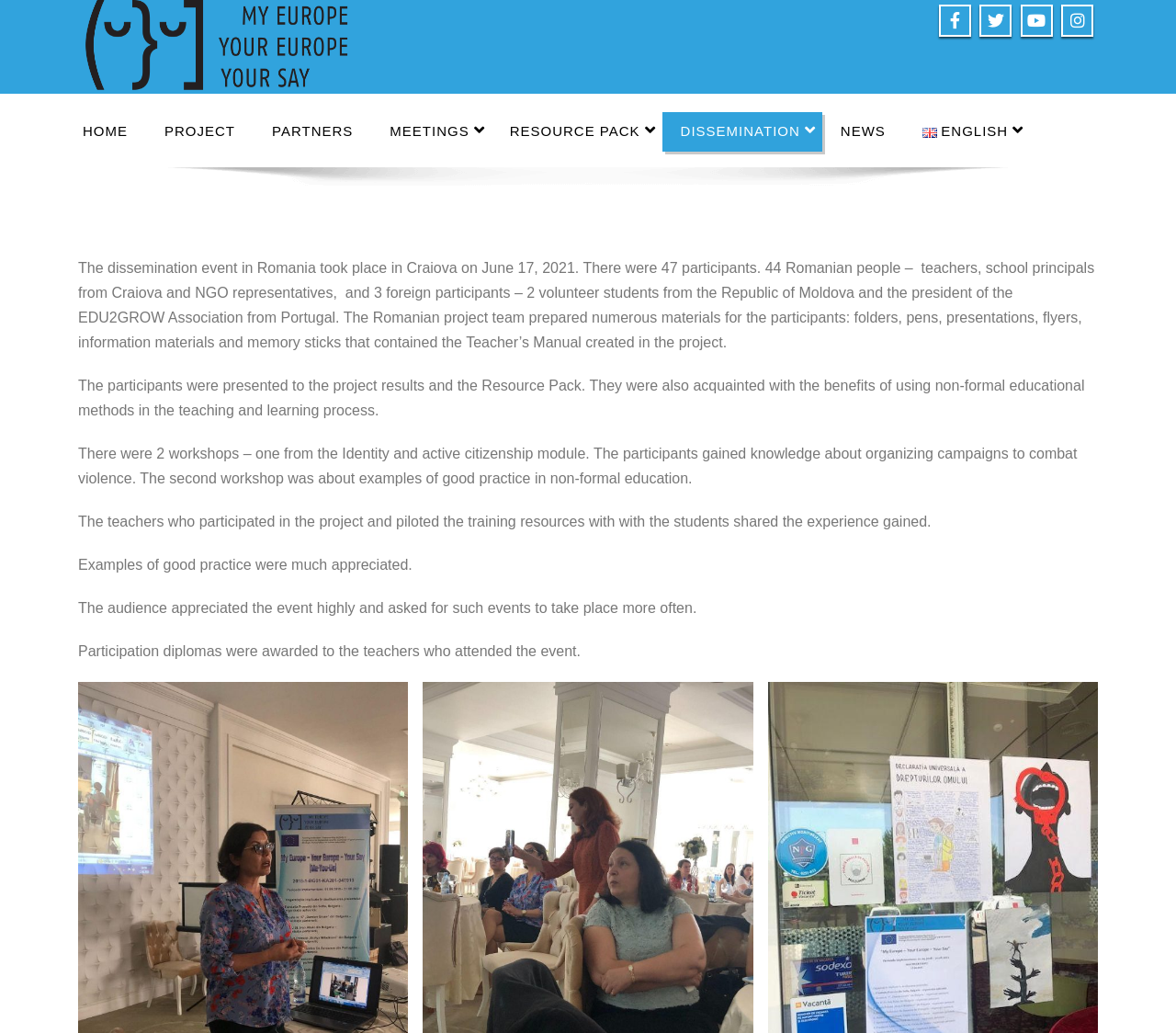Carefully observe the image and respond to the question with a detailed answer:
What was awarded to the teachers who attended the event?

The answer can be found in the last paragraph of the webpage, which states 'Participation diplomas were awarded to the teachers who attended the event.'